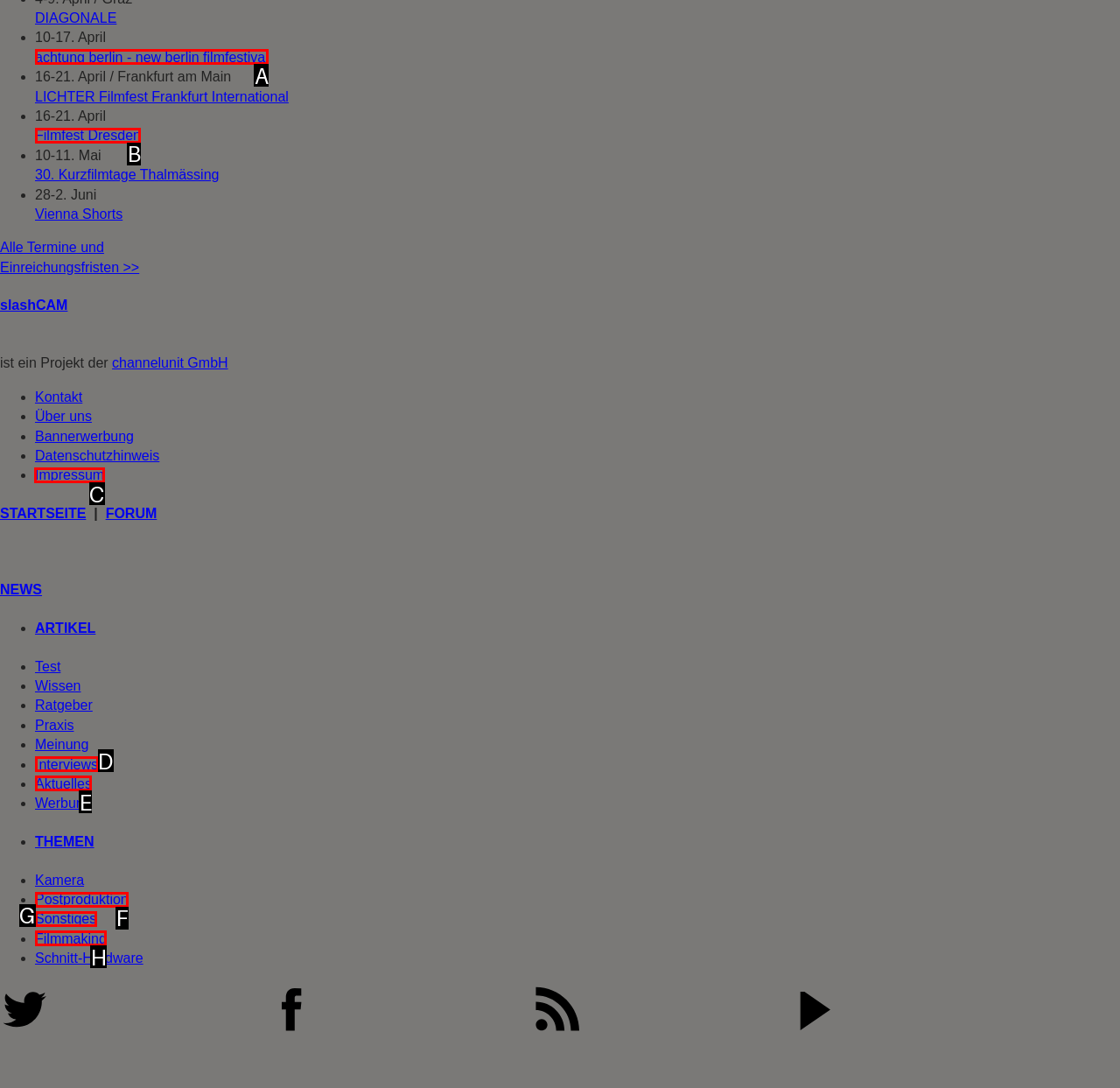To complete the instruction: read about Impressum, which HTML element should be clicked?
Respond with the option's letter from the provided choices.

C